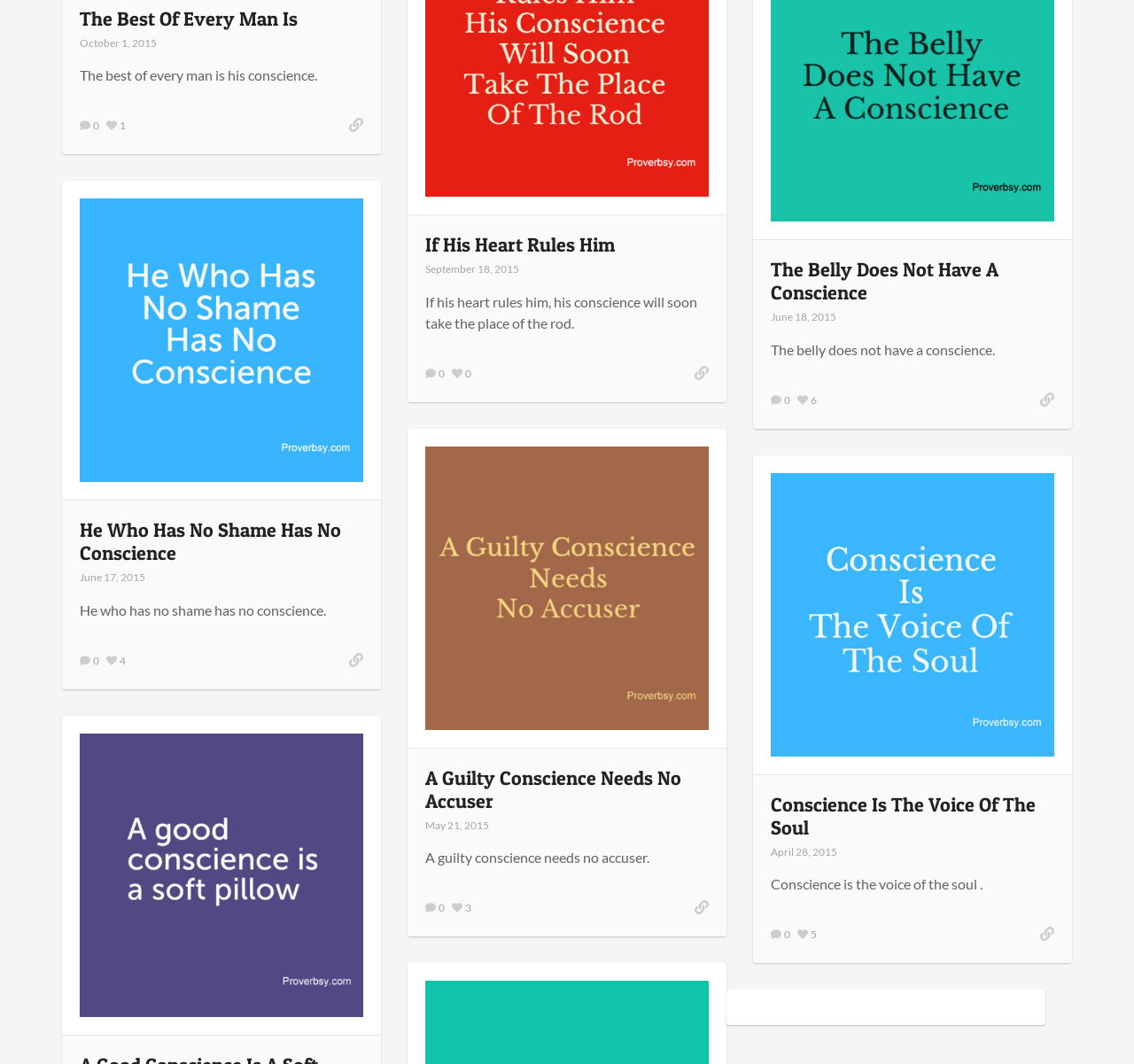Please provide a comprehensive answer to the question below using the information from the image: How many links are in the article 'He Who Has No Shame Has No Conscience'?

The article 'He Who Has No Shame Has No Conscience' has three link elements, each with a unique icon or text. This suggests that there are three links in this article.